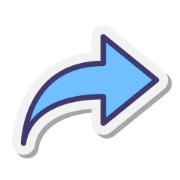Give a detailed account of the visual elements in the image.

The image illustrates an icon representing a "Disable Forward Tag" feature in FM WhatsApp. This feature aims to enhance user privacy by preventing the automatic forwarding label that typically accompanies shared messages. The design of the icon consists of a sleek, stylized blue arrow pointing to the right, surrounded by a subtle gray shadow, which conveys a modern and user-friendly interface. This modification offers users the ability to share content without broadcasting the details of message forwarding, making the messaging experience more discreet and personalized. The addition of this functionality reflects FM WhatsApp's commitment to providing enhanced customization and security options for its users.